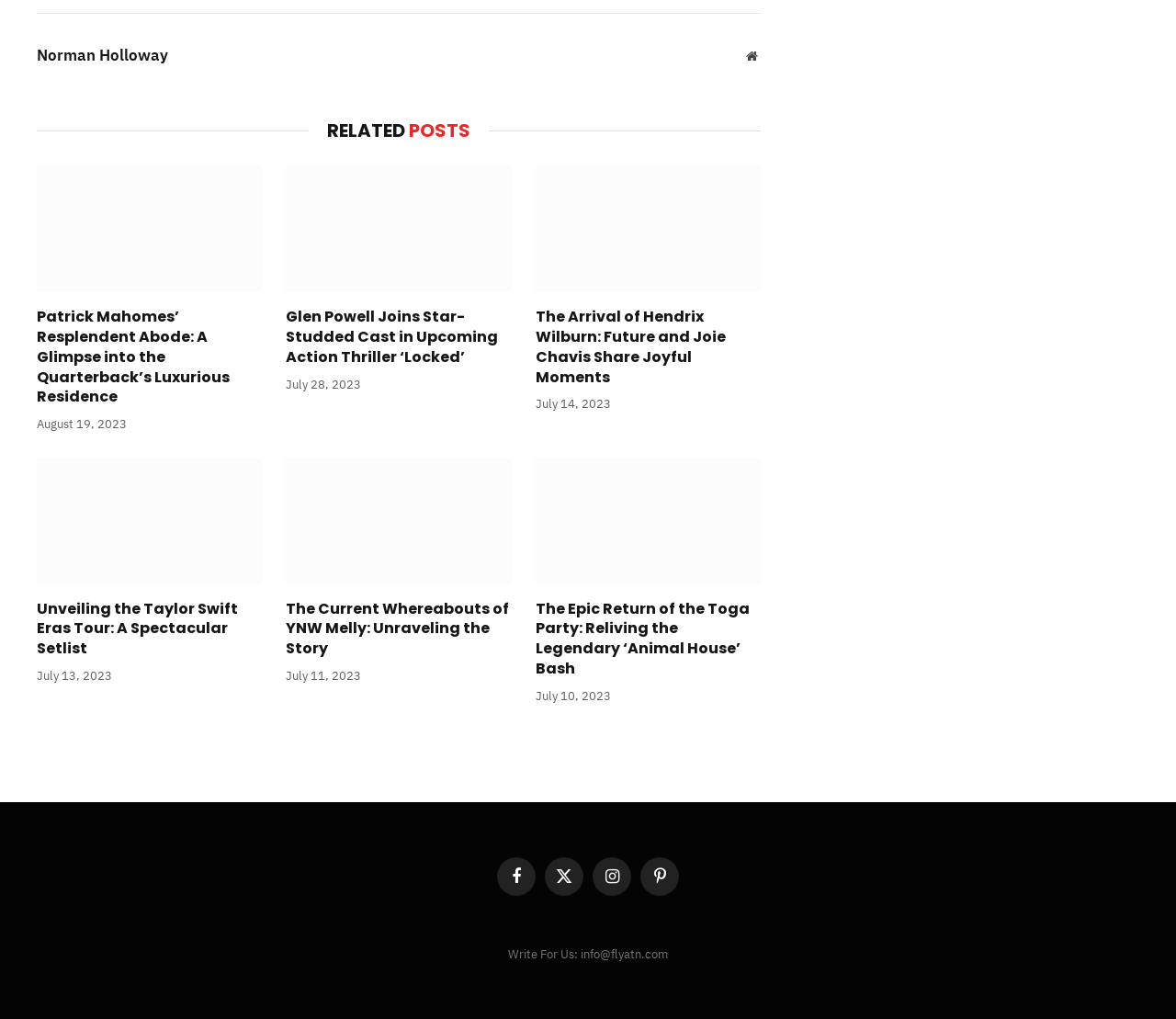Please give a concise answer to this question using a single word or phrase: 
What is the name of the quarterback mentioned in the first article?

Patrick Mahomes